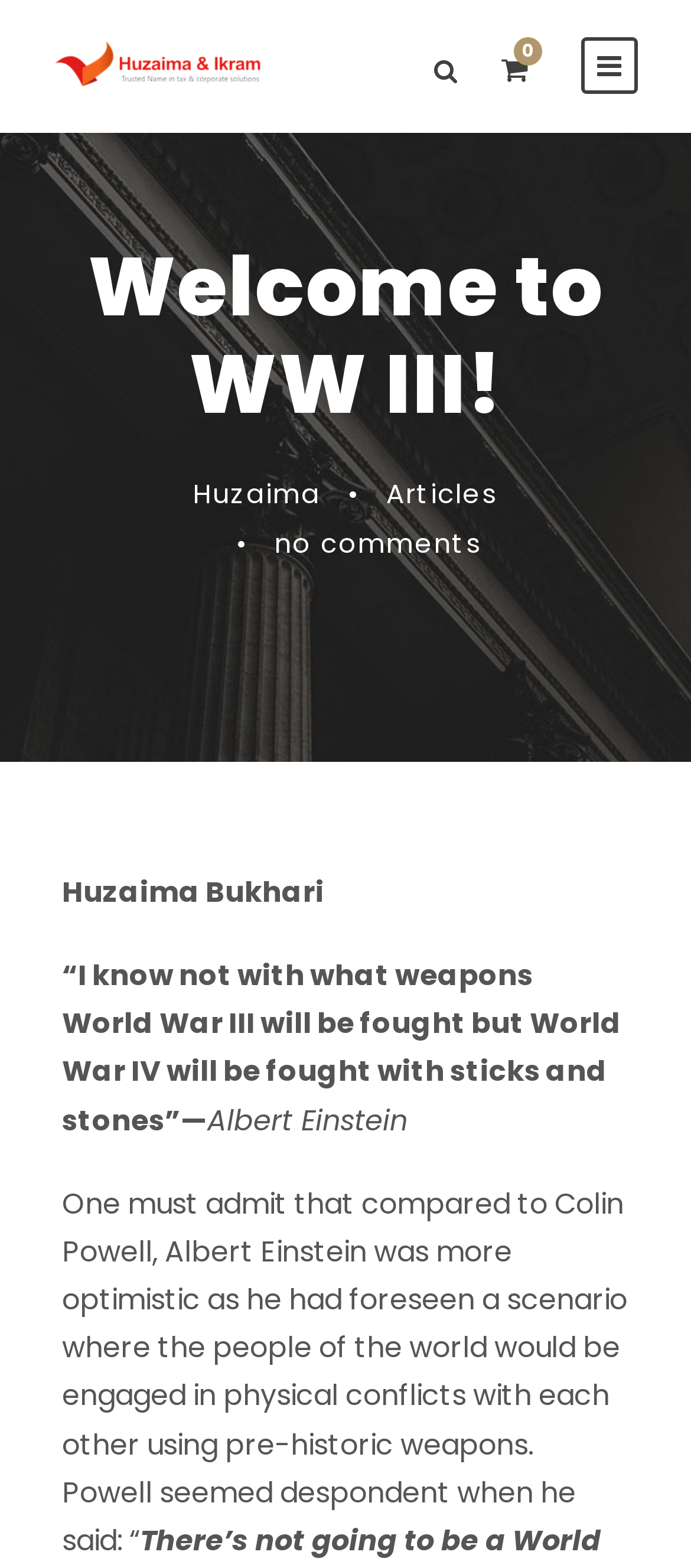Answer the question below with a single word or a brief phrase: 
What is the topic of the webpage?

Tax and Corporate Law